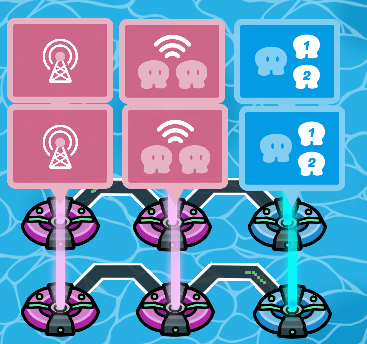Reply to the question below using a single word or brief phrase:
What do the pink icons represent?

Signal towers and communication symbols